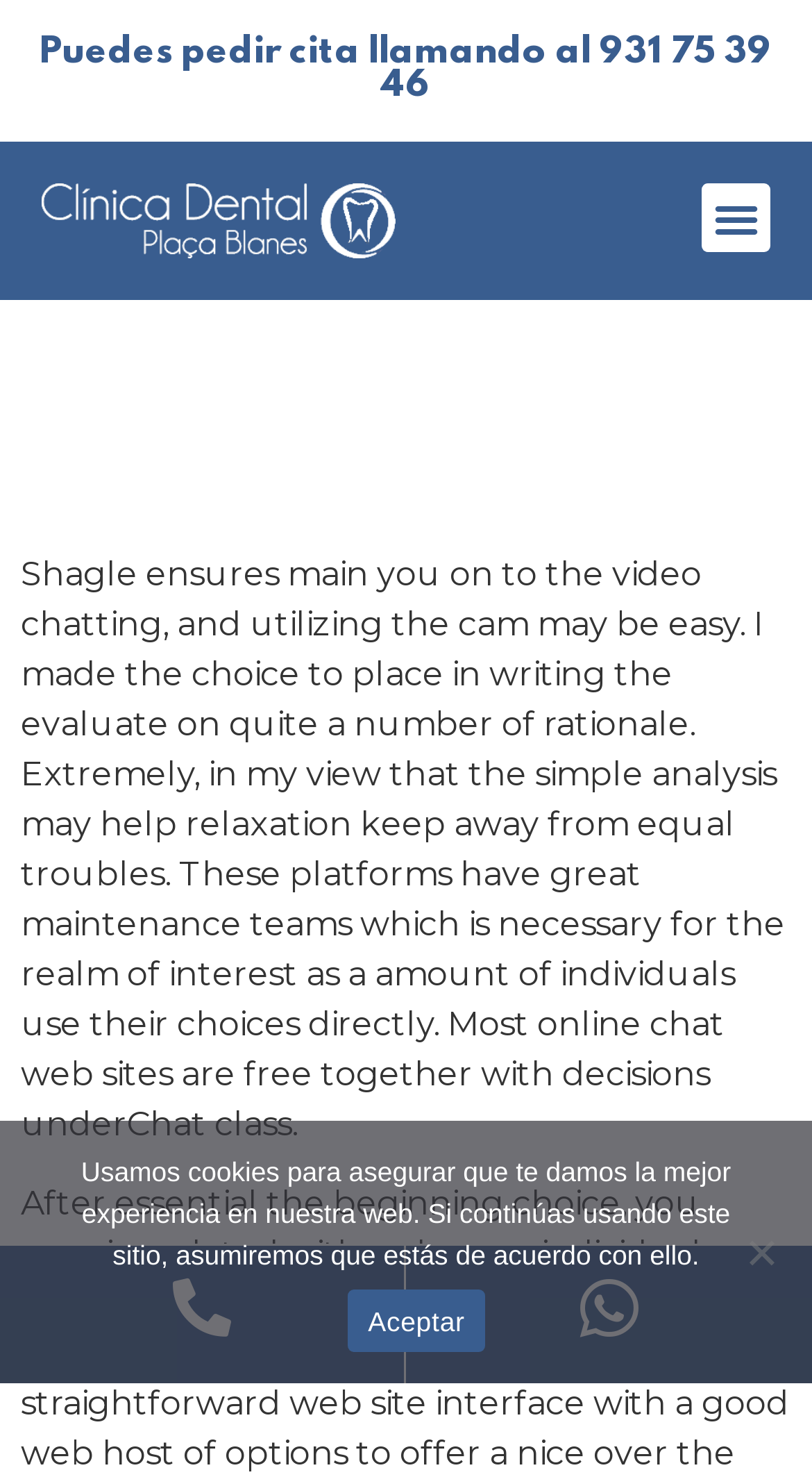How do I navigate the menu?
Relying on the image, give a concise answer in one word or a brief phrase.

Alternar menú button